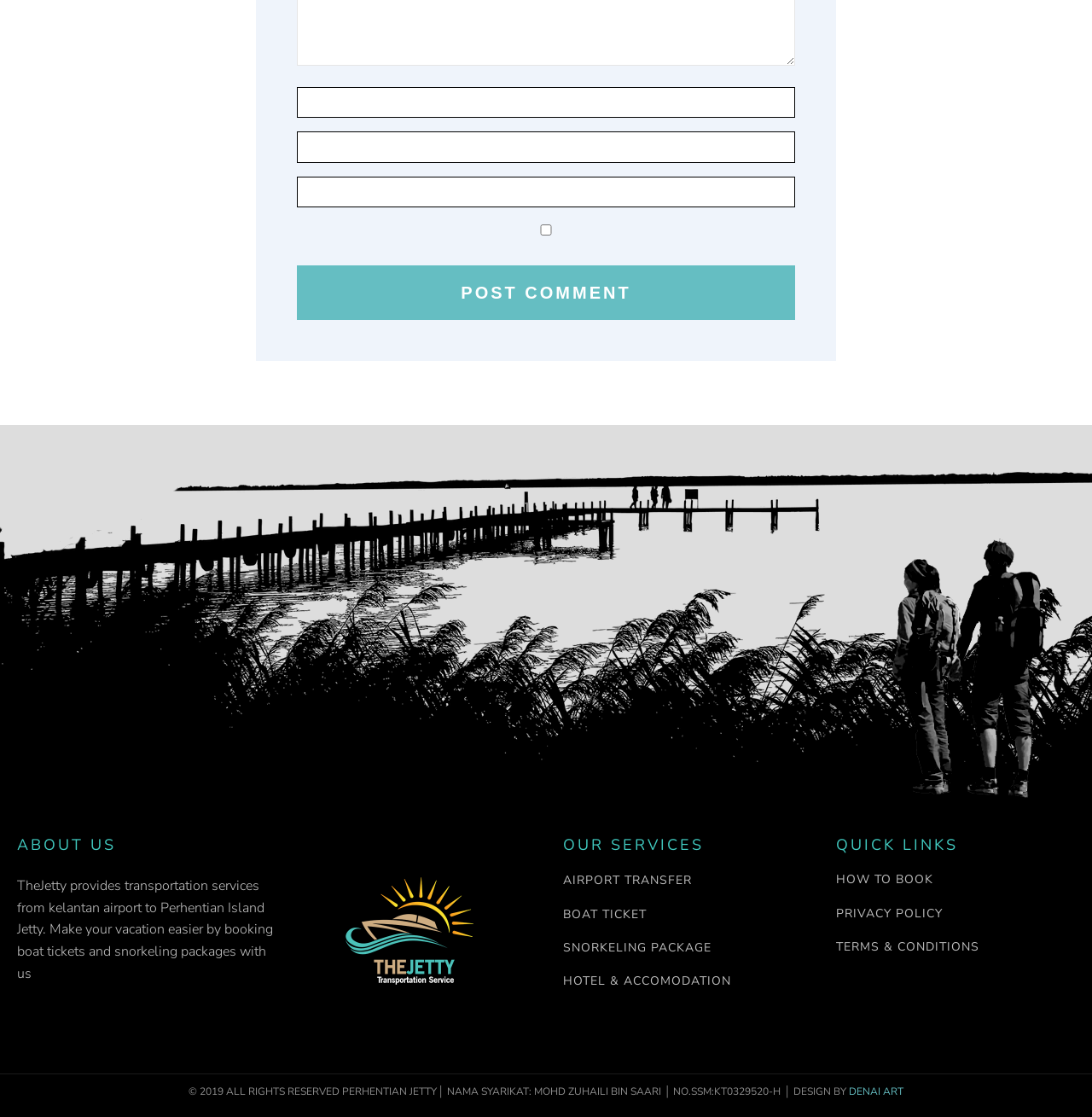Can you pinpoint the bounding box coordinates for the clickable element required for this instruction: "Search for a destination"? The coordinates should be four float numbers between 0 and 1, i.e., [left, top, right, bottom].

None